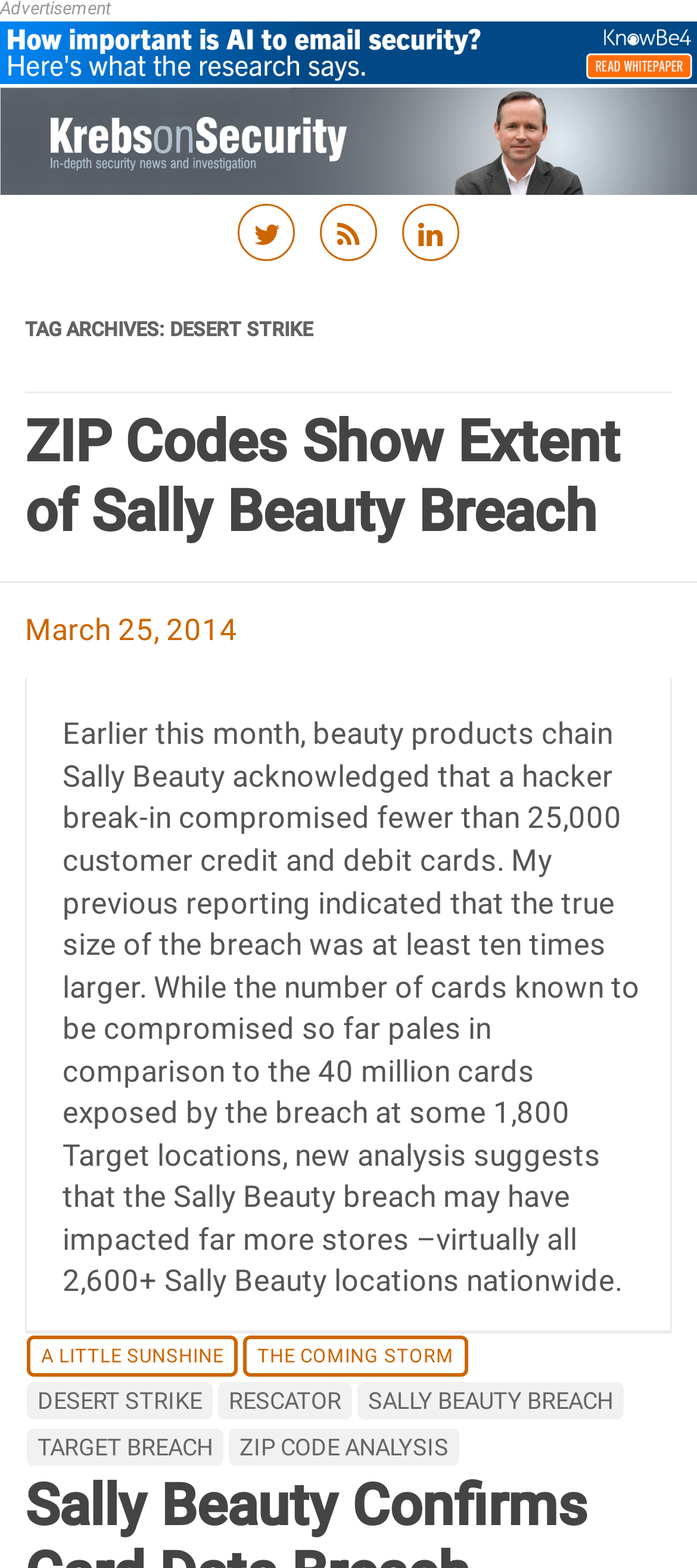Please identify the bounding box coordinates of the area that needs to be clicked to follow this instruction: "Click the link to skip to content".

[0.5, 0.172, 0.795, 0.191]